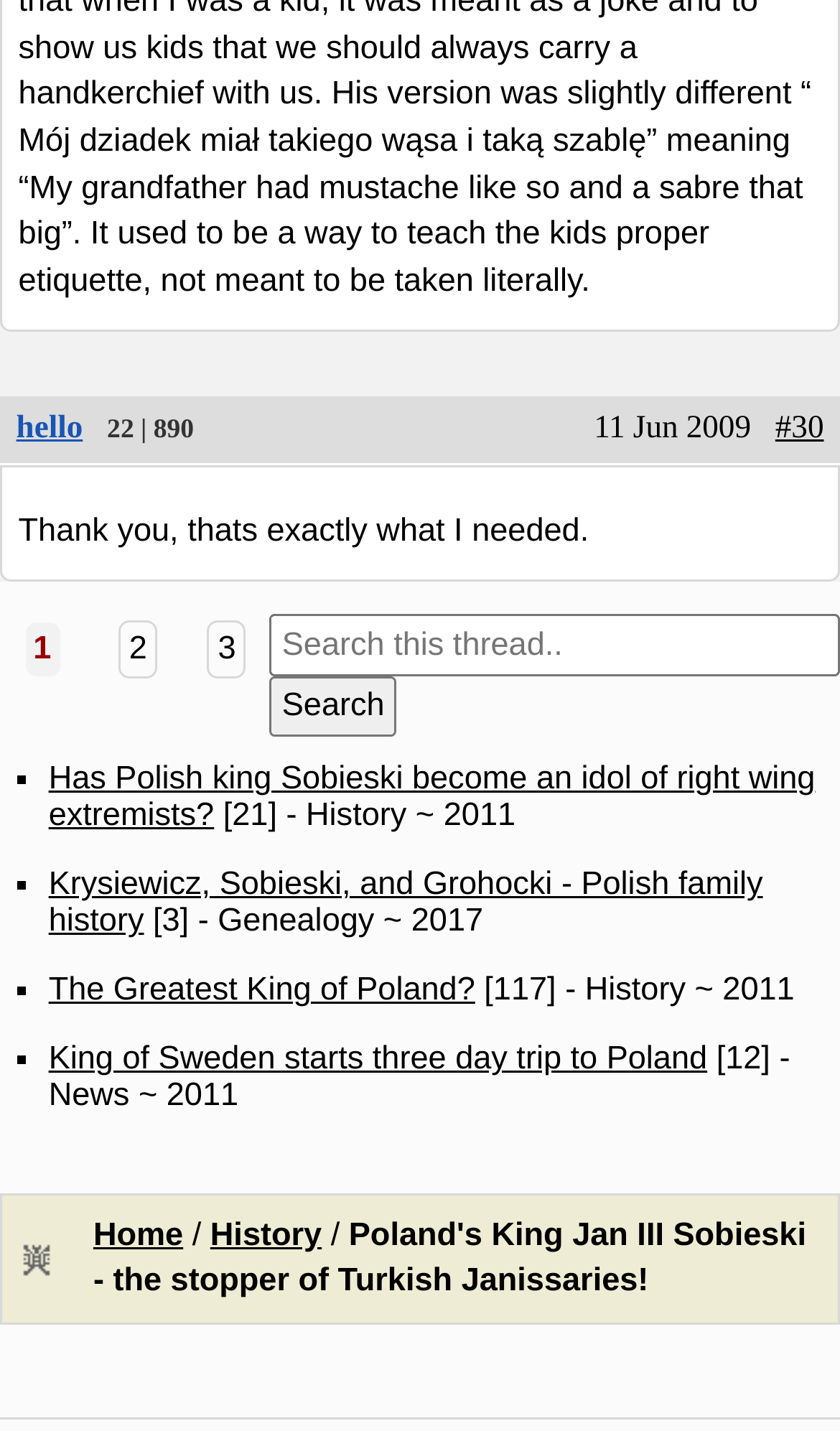Can you specify the bounding box coordinates of the area that needs to be clicked to fulfill the following instruction: "Search for a topic"?

[0.321, 0.429, 1.0, 0.472]